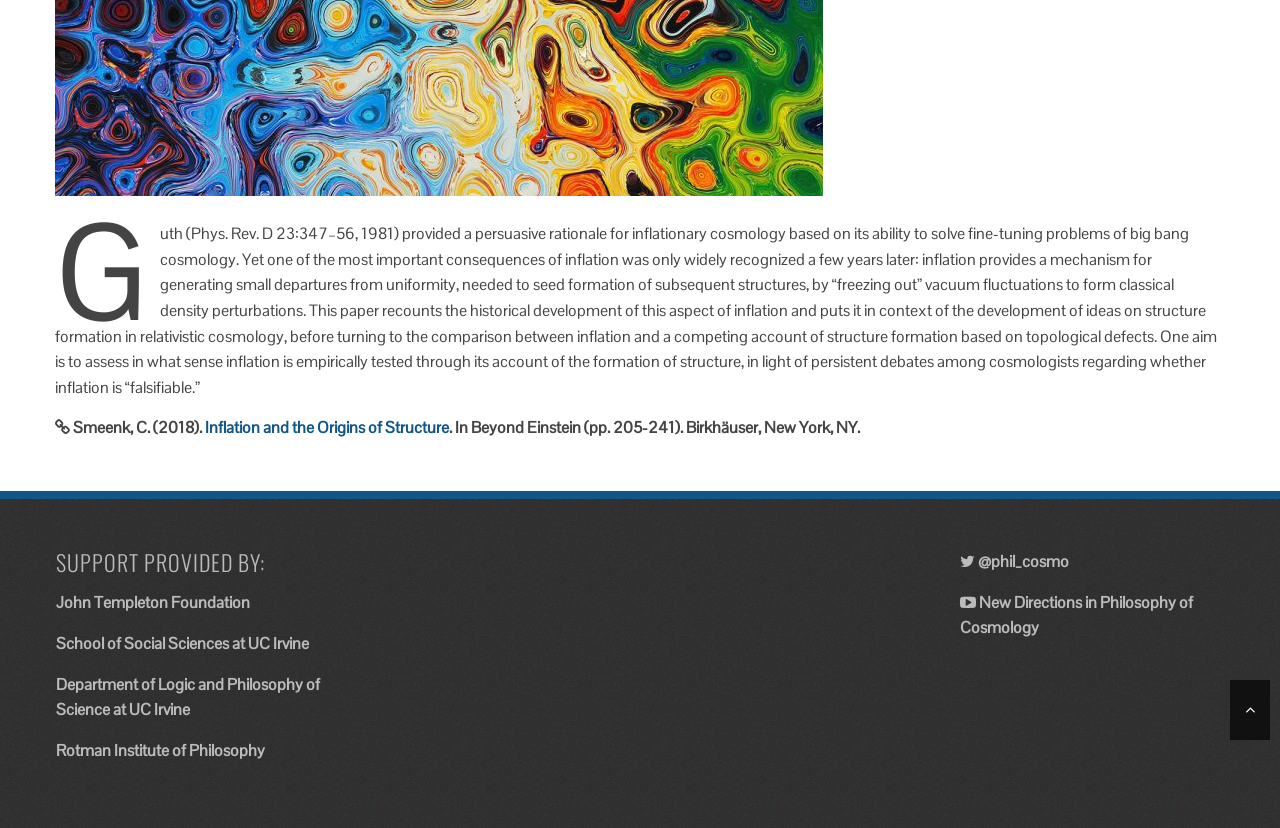Find the bounding box coordinates of the UI element according to this description: "alt="DPG Phi"".

None